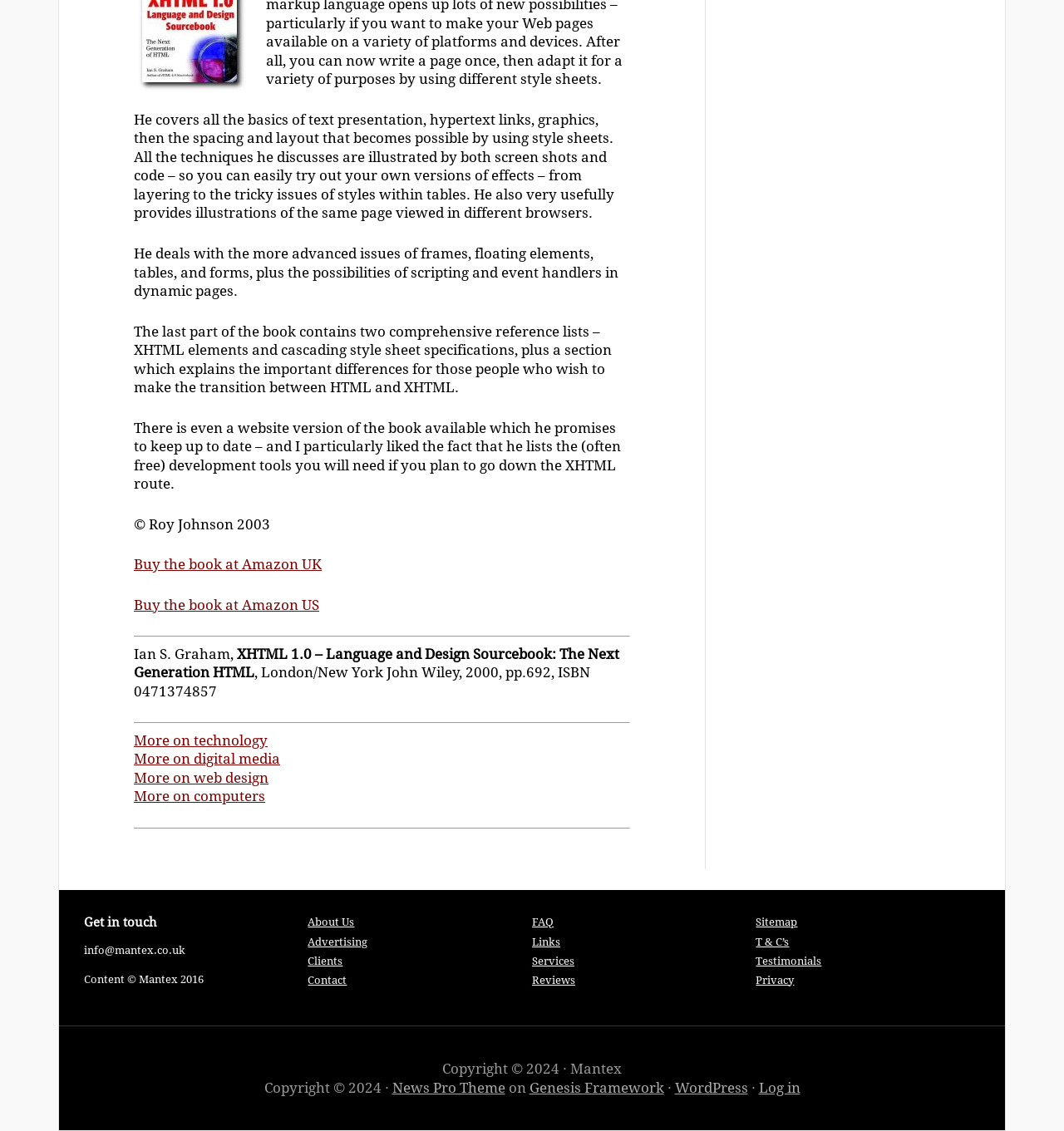Using the provided element description: "Links", identify the bounding box coordinates. The coordinates should be four floats between 0 and 1 in the order [left, top, right, bottom].

[0.5, 0.827, 0.527, 0.838]